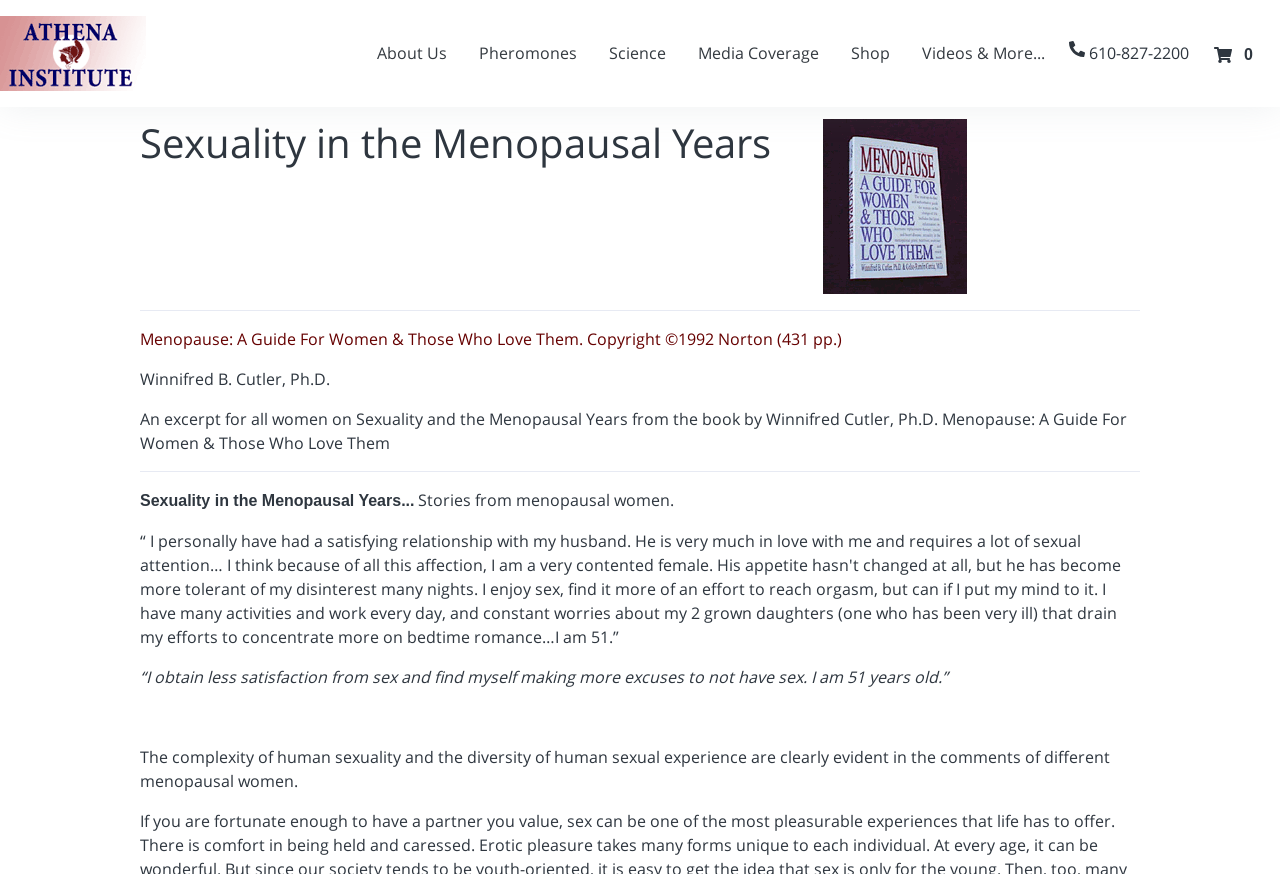Specify the bounding box coordinates of the element's area that should be clicked to execute the given instruction: "Click the About Us button". The coordinates should be four float numbers between 0 and 1, i.e., [left, top, right, bottom].

[0.282, 0.038, 0.362, 0.084]